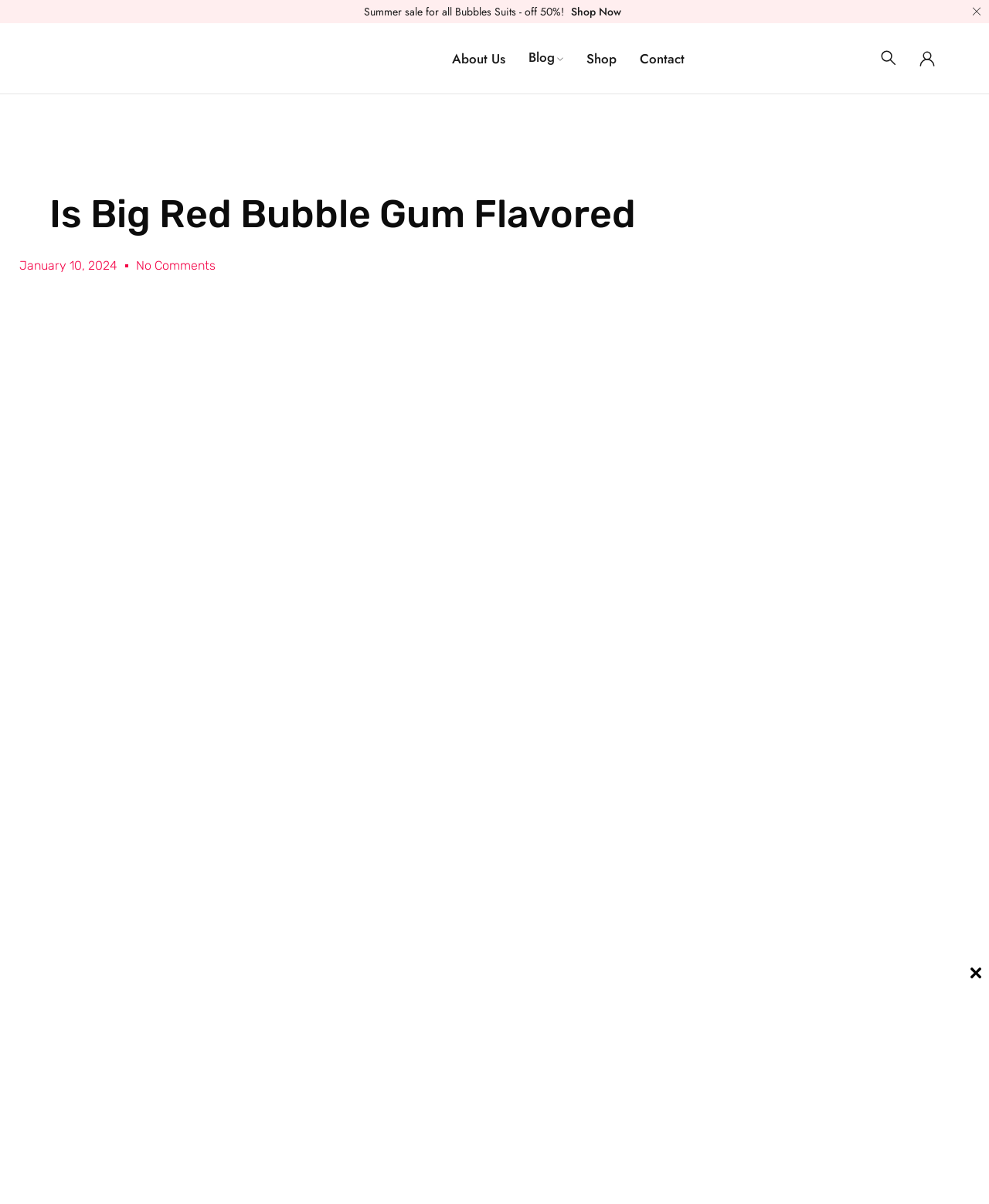Using the provided element description: "alt="Bubble Slidess" title="Bubble Slidess"", identify the bounding box coordinates. The coordinates should be four floats between 0 and 1 in the order [left, top, right, bottom].

[0.047, 0.033, 0.242, 0.064]